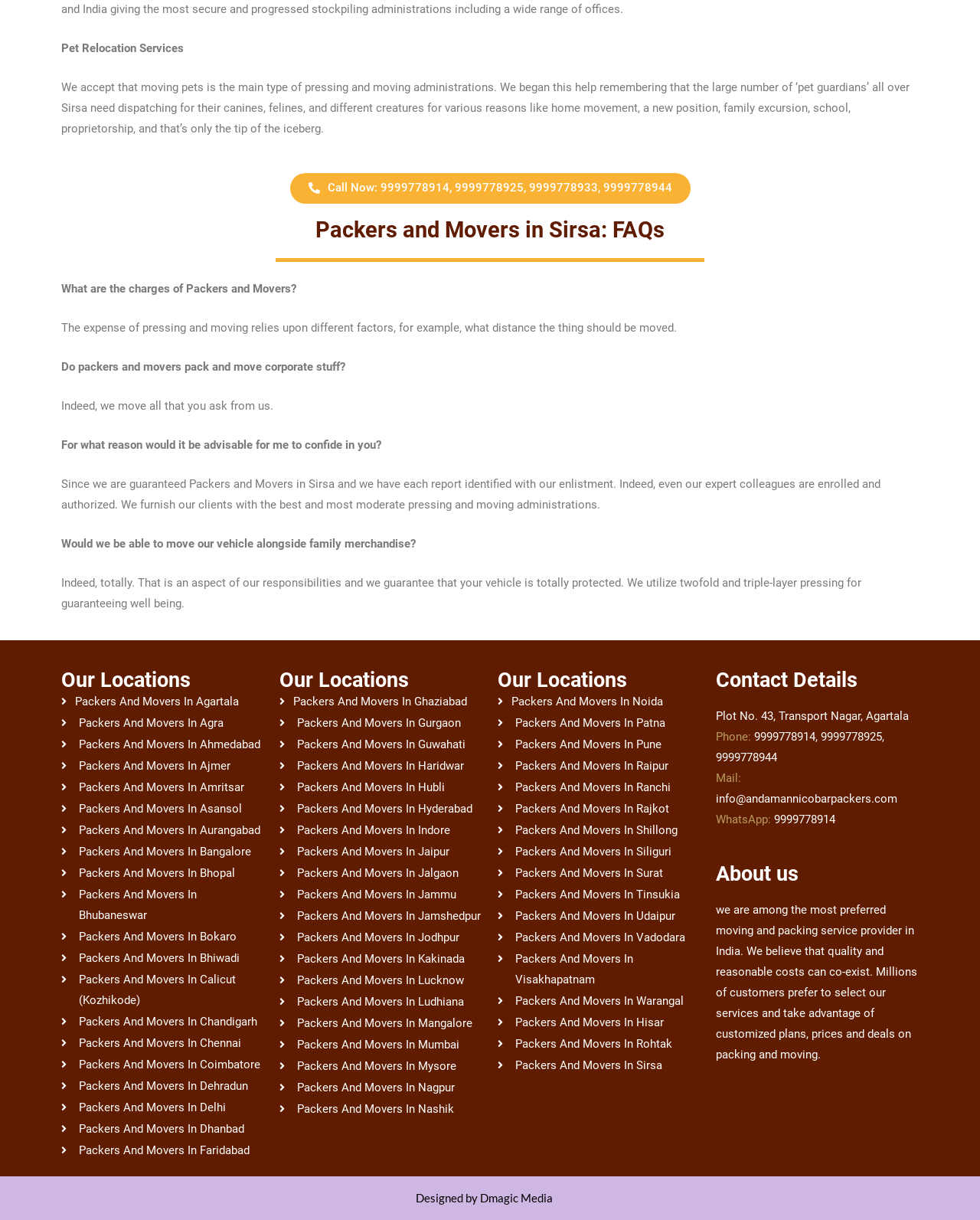Can you find the bounding box coordinates for the element that needs to be clicked to execute this instruction: "Contact the company via WhatsApp"? The coordinates should be given as four float numbers between 0 and 1, i.e., [left, top, right, bottom].

[0.73, 0.666, 0.787, 0.678]